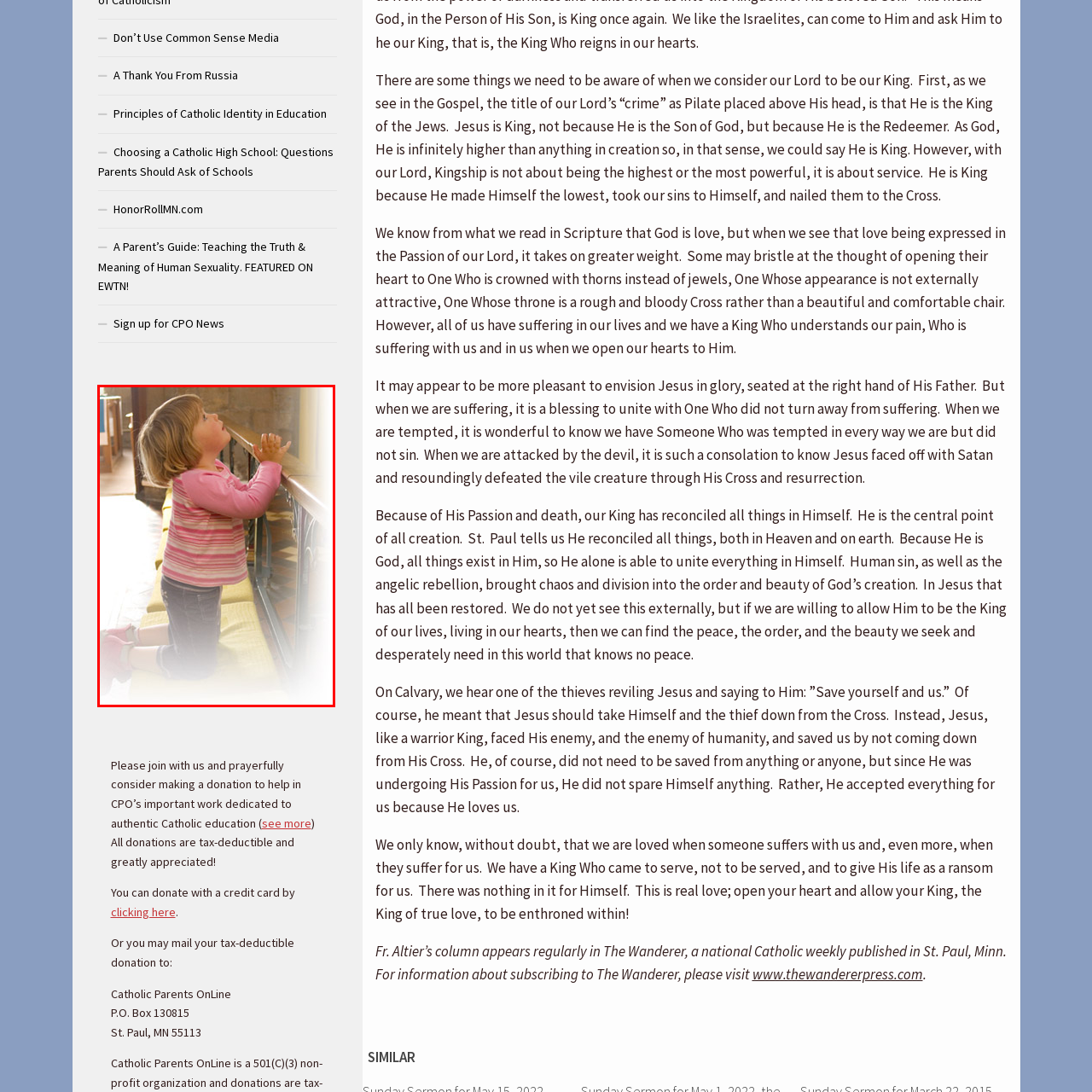What type of setting is depicted in the image? Inspect the image encased in the red bounding box and answer using only one word or a brief phrase.

church or spiritual space